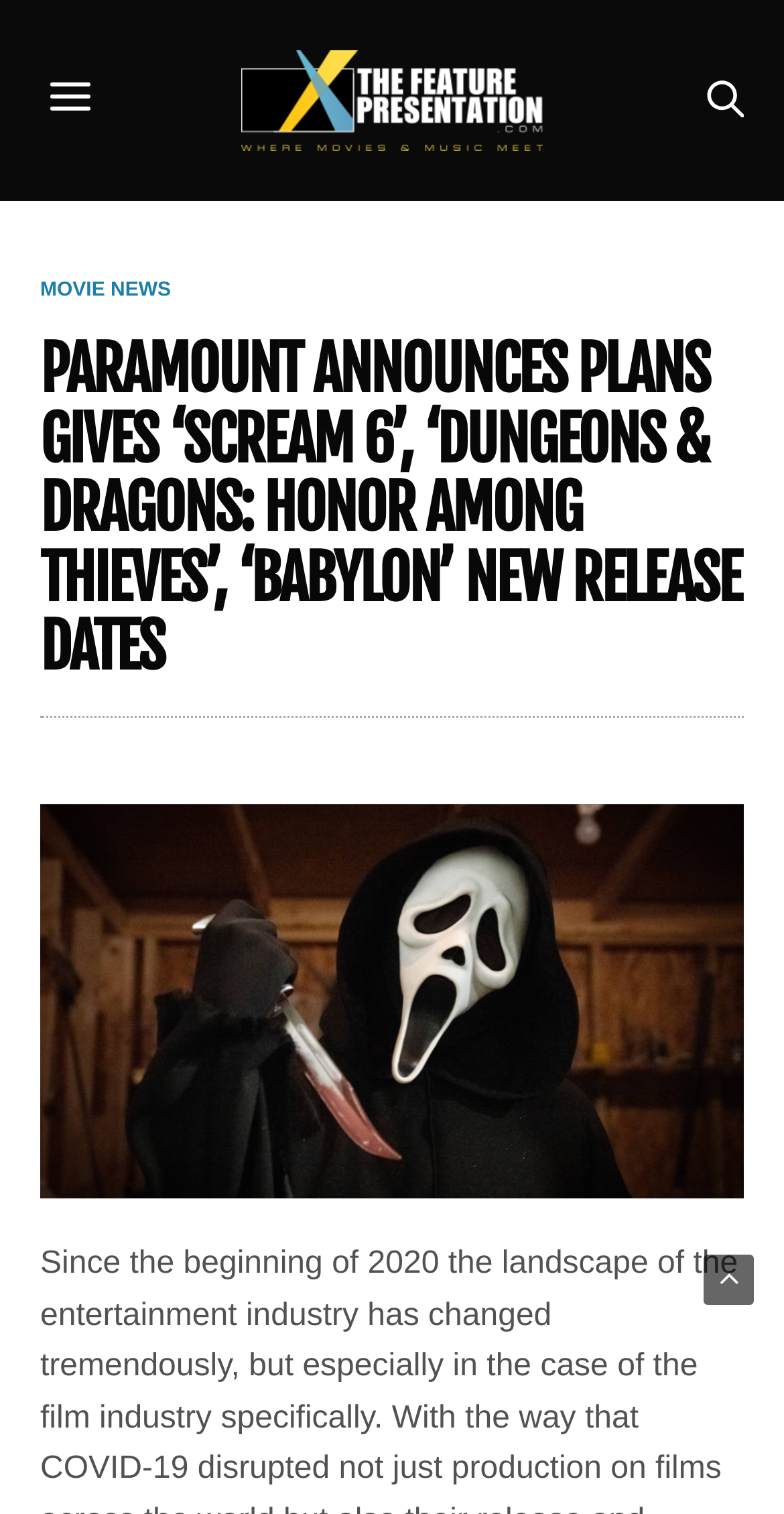How many search bars are there?
Please provide a single word or phrase based on the screenshot.

2